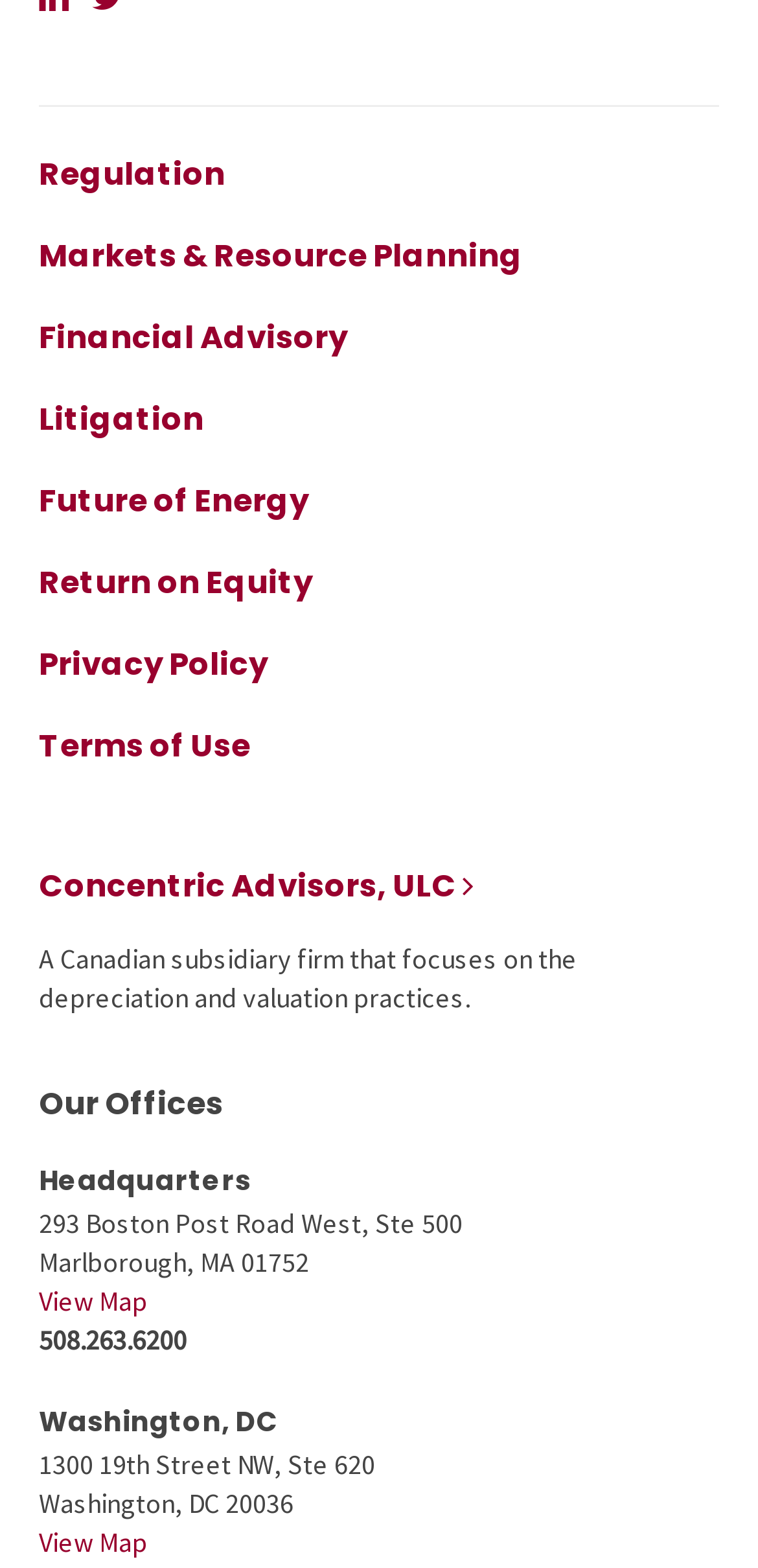What is the link text for viewing the map of the Headquarters?
Identify the answer in the screenshot and reply with a single word or phrase.

View Map